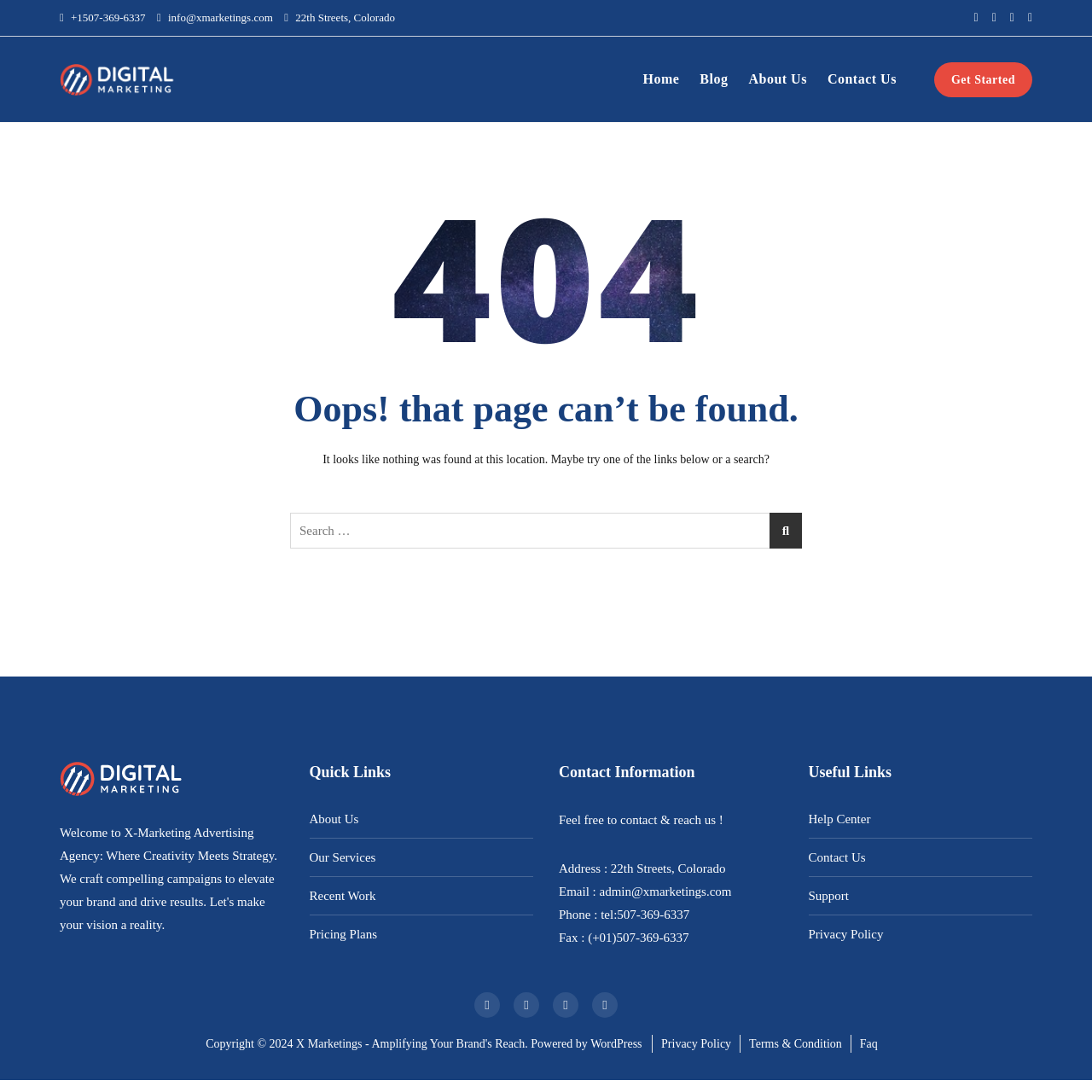Please specify the coordinates of the bounding box for the element that should be clicked to carry out this instruction: "Get Started". The coordinates must be four float numbers between 0 and 1, formatted as [left, top, right, bottom].

[0.855, 0.057, 0.945, 0.089]